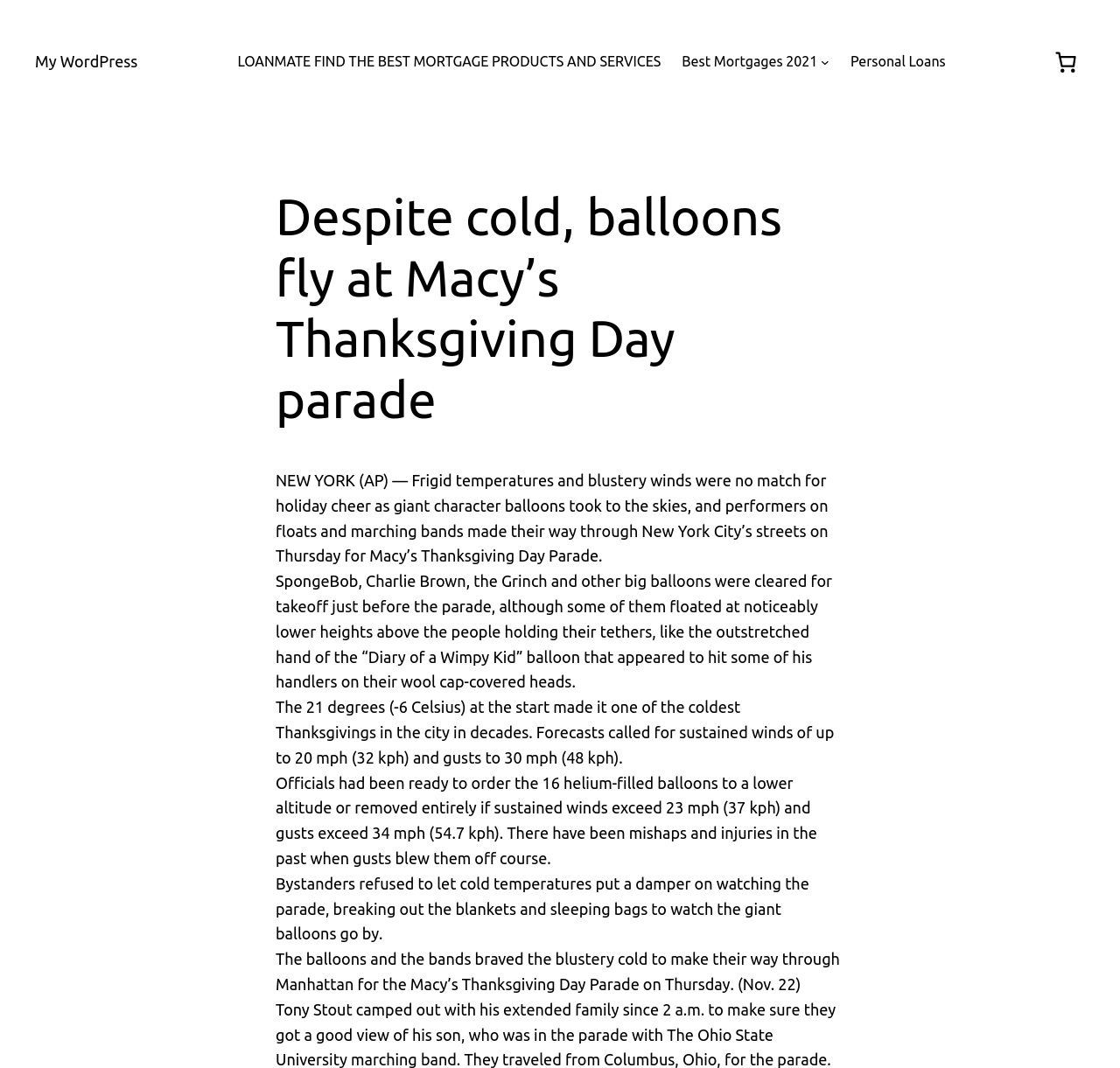By analyzing the image, answer the following question with a detailed response: How many helium-filled balloons were there in the parade?

I read the article and found the sentence 'Officials had been ready to order the 16 helium-filled balloons to a lower altitude or removed entirely...' which tells me that there were 16 helium-filled balloons in the parade.